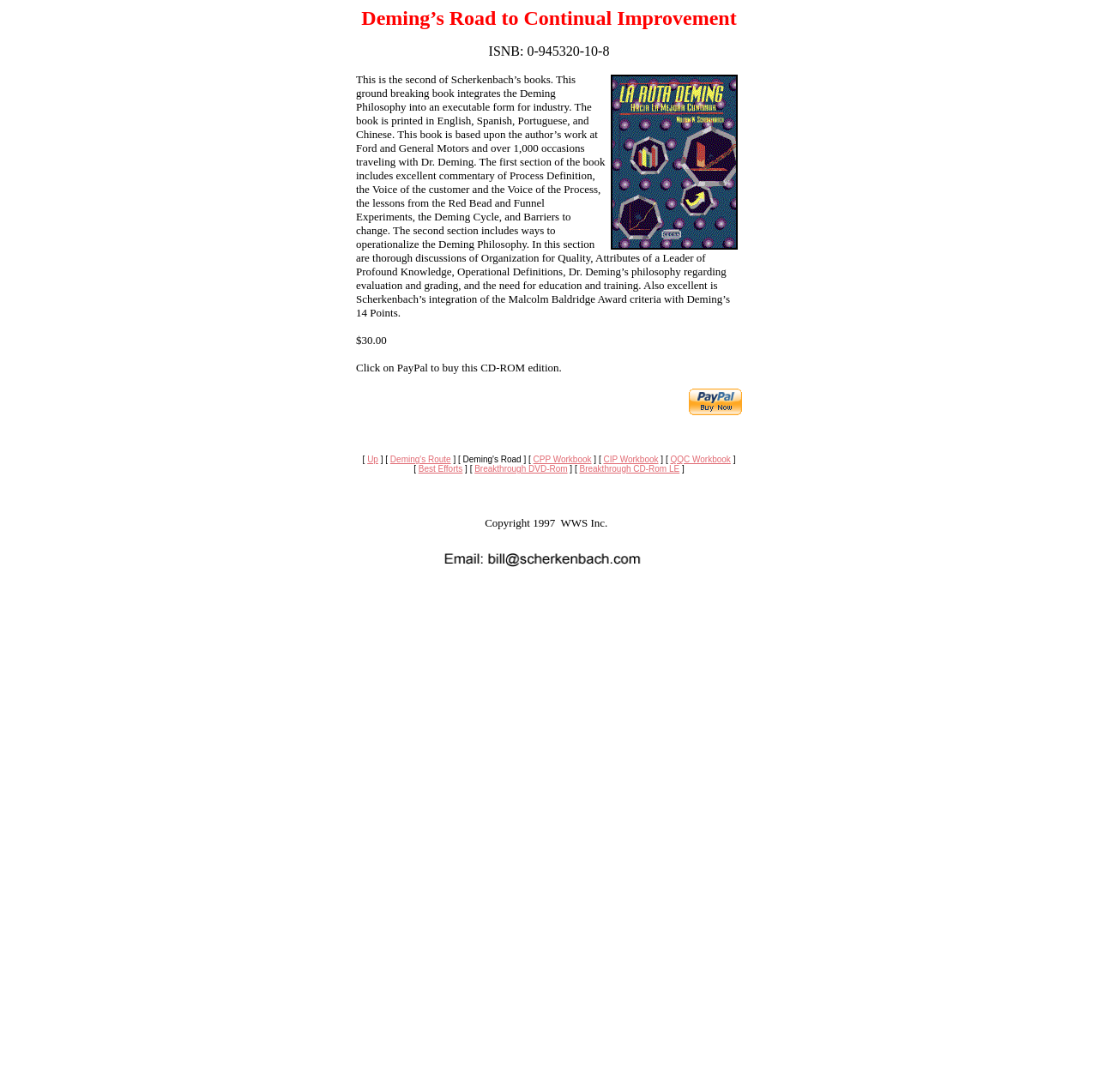Please look at the image and answer the question with a detailed explanation: How many languages is the book printed in?

According to the webpage, the book is printed in English, Spanish, Portuguese, and Chinese, which makes a total of four languages.